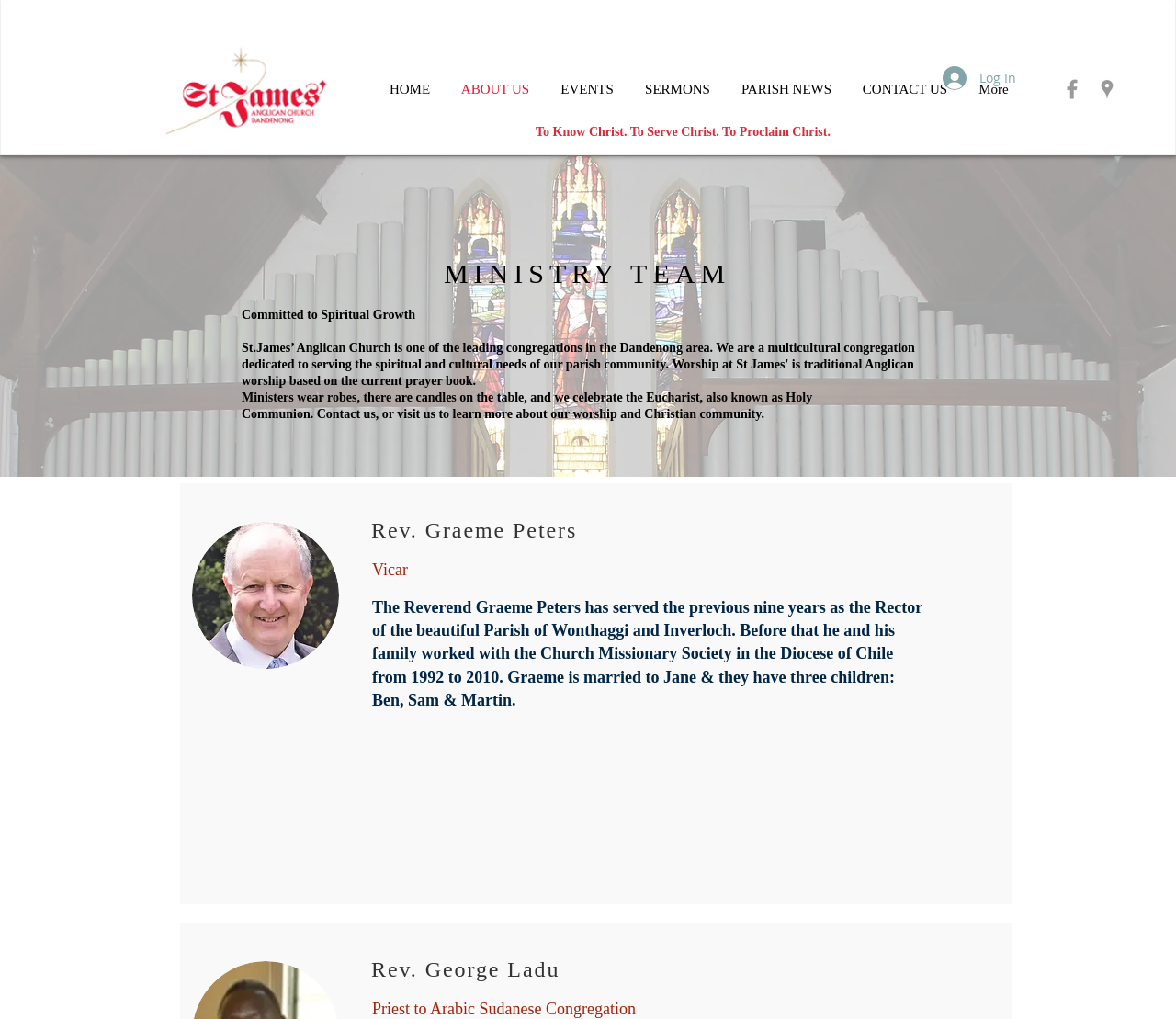Please provide a one-word or short phrase answer to the question:
What is the name of the church?

St.James' Anglican Church